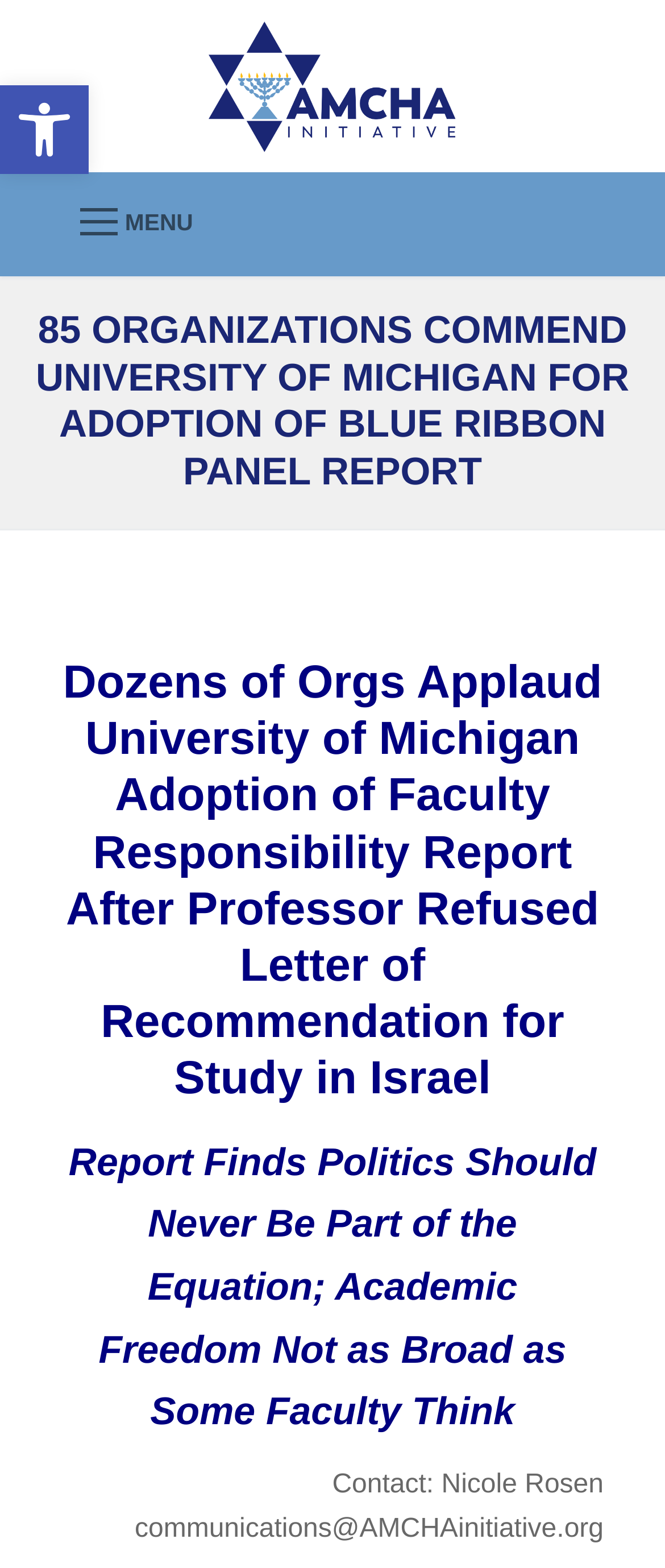What is the name of the organization commending the University of Michigan?
By examining the image, provide a one-word or phrase answer.

AMCHA Initiative